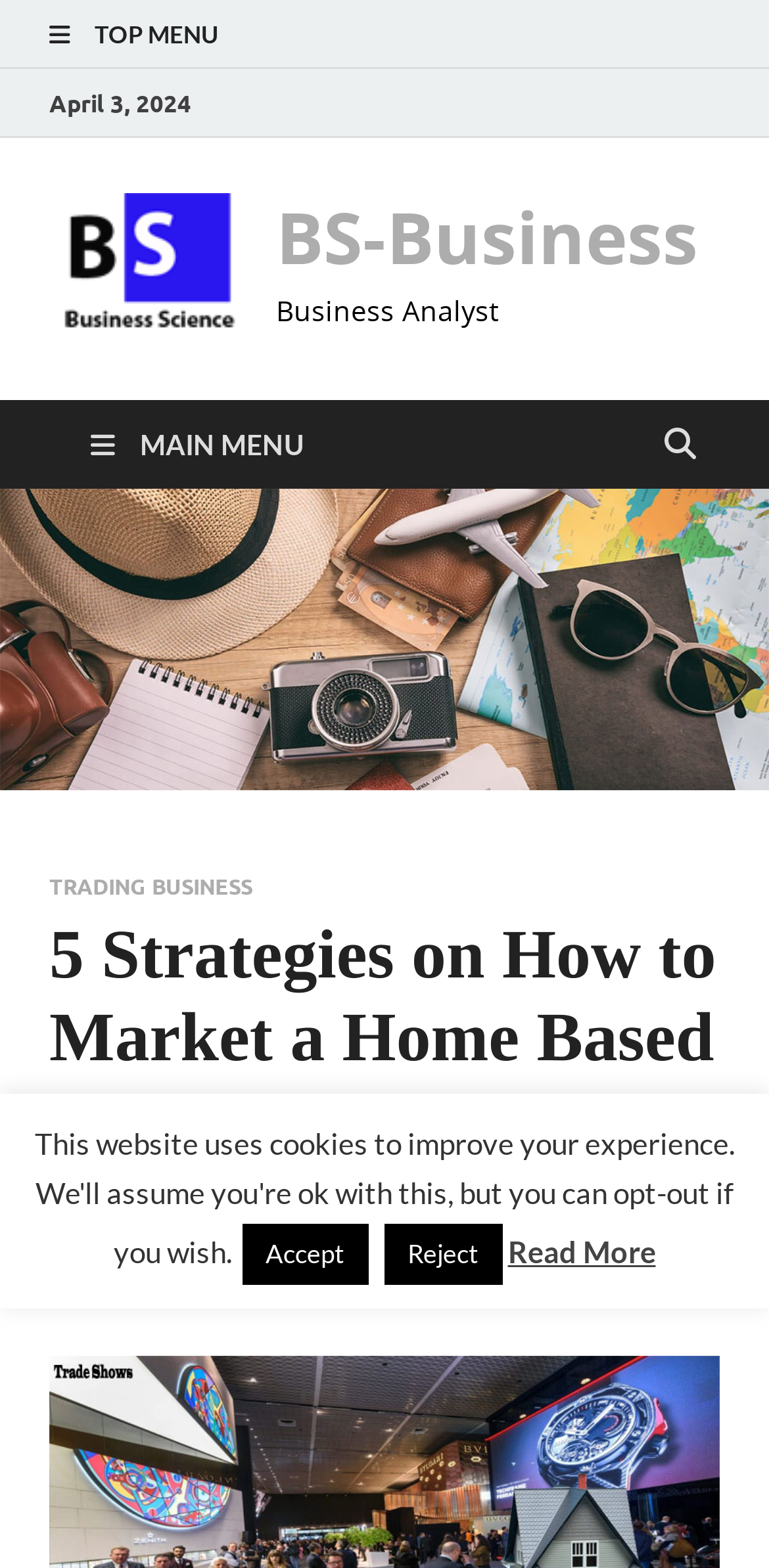What is the type of business mentioned?
Answer the question with a single word or phrase derived from the image.

Trading Business